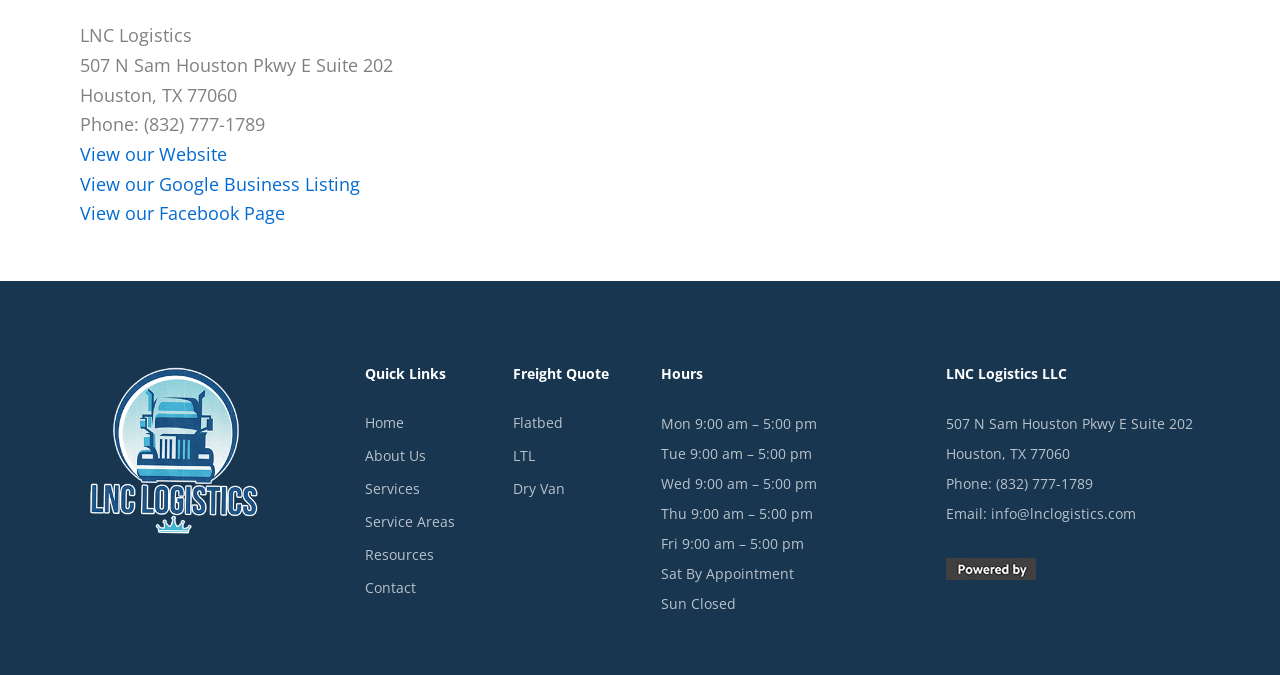Please determine the bounding box coordinates for the UI element described as: "alt="LOGISTIC SERVICES HOUSTON"".

[0.062, 0.531, 0.207, 0.805]